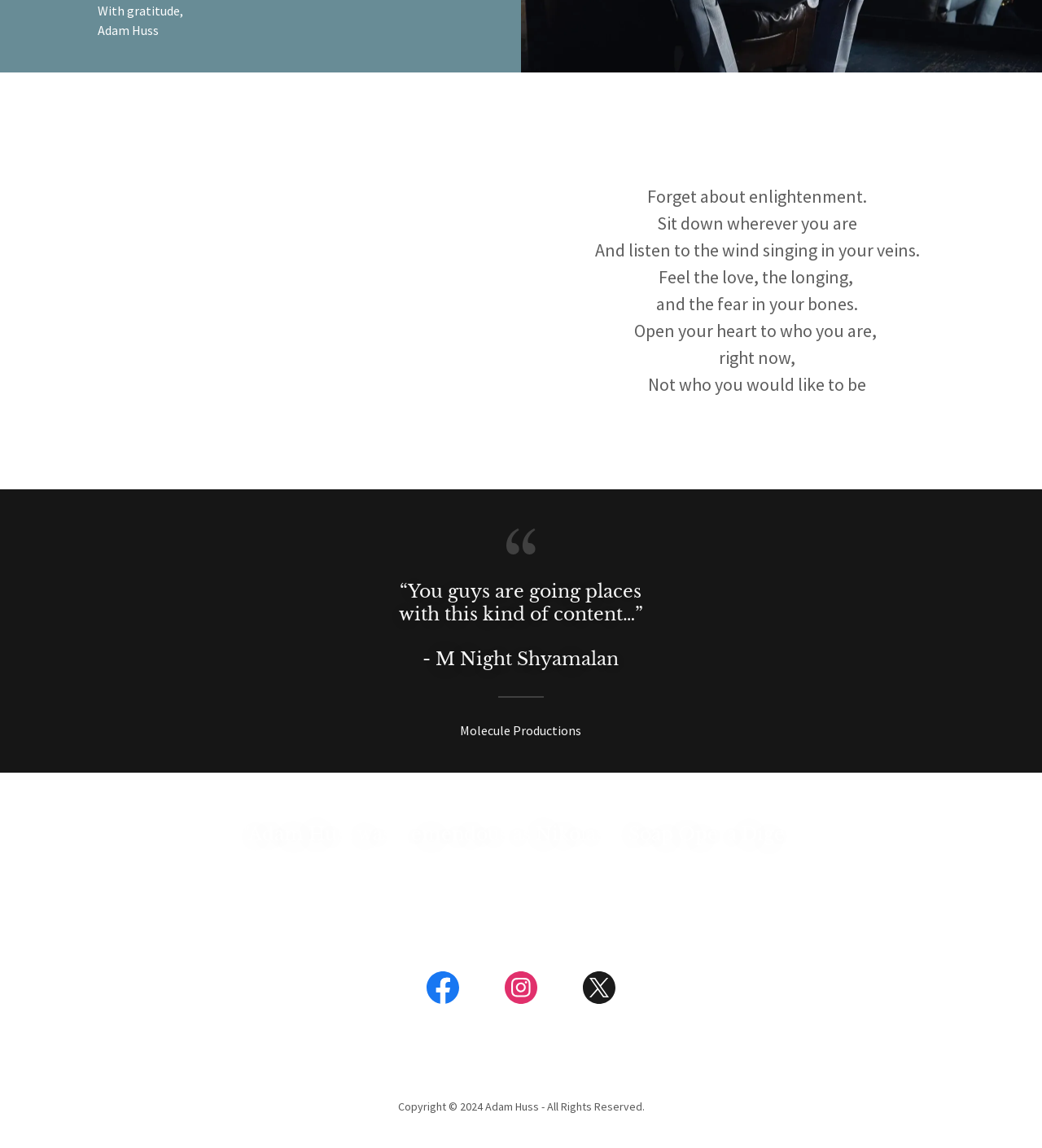What is the name of the production company?
Please use the image to provide a one-word or short phrase answer.

Molecule Productions